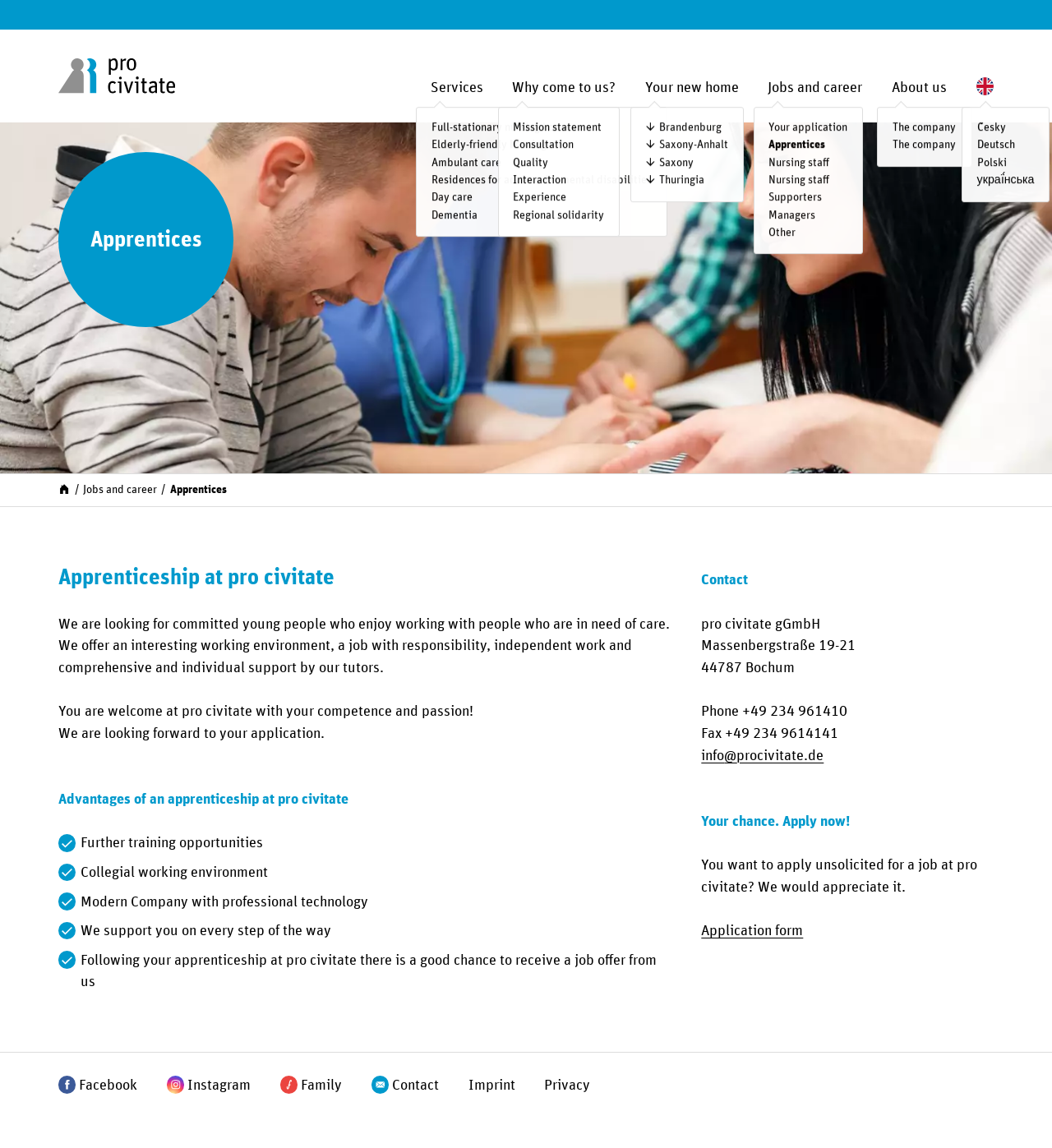Please provide the bounding box coordinate of the region that matches the element description: About us. Coordinates should be in the format (top-left x, top-left y, bottom-right x, bottom-right y) and all values should be between 0 and 1.

[0.848, 0.067, 0.9, 0.087]